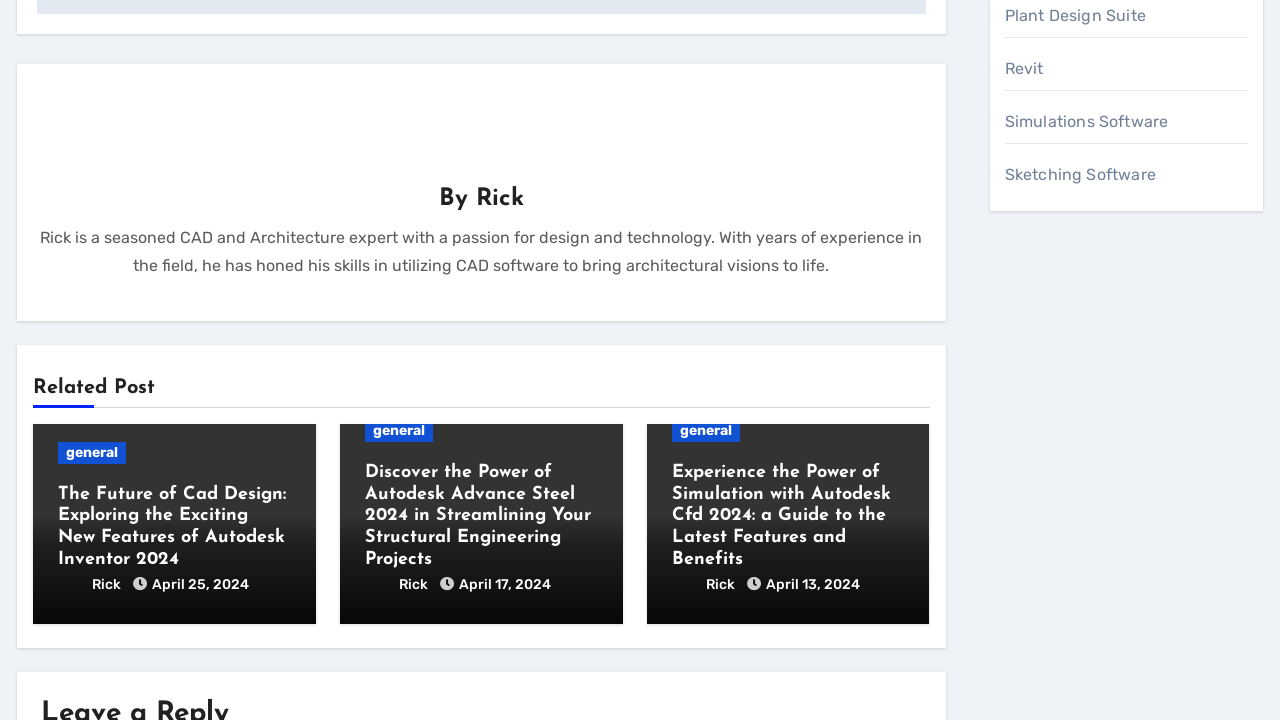Could you indicate the bounding box coordinates of the region to click in order to complete this instruction: "Visit the page about Plant Design Suite".

[0.785, 0.009, 0.895, 0.035]